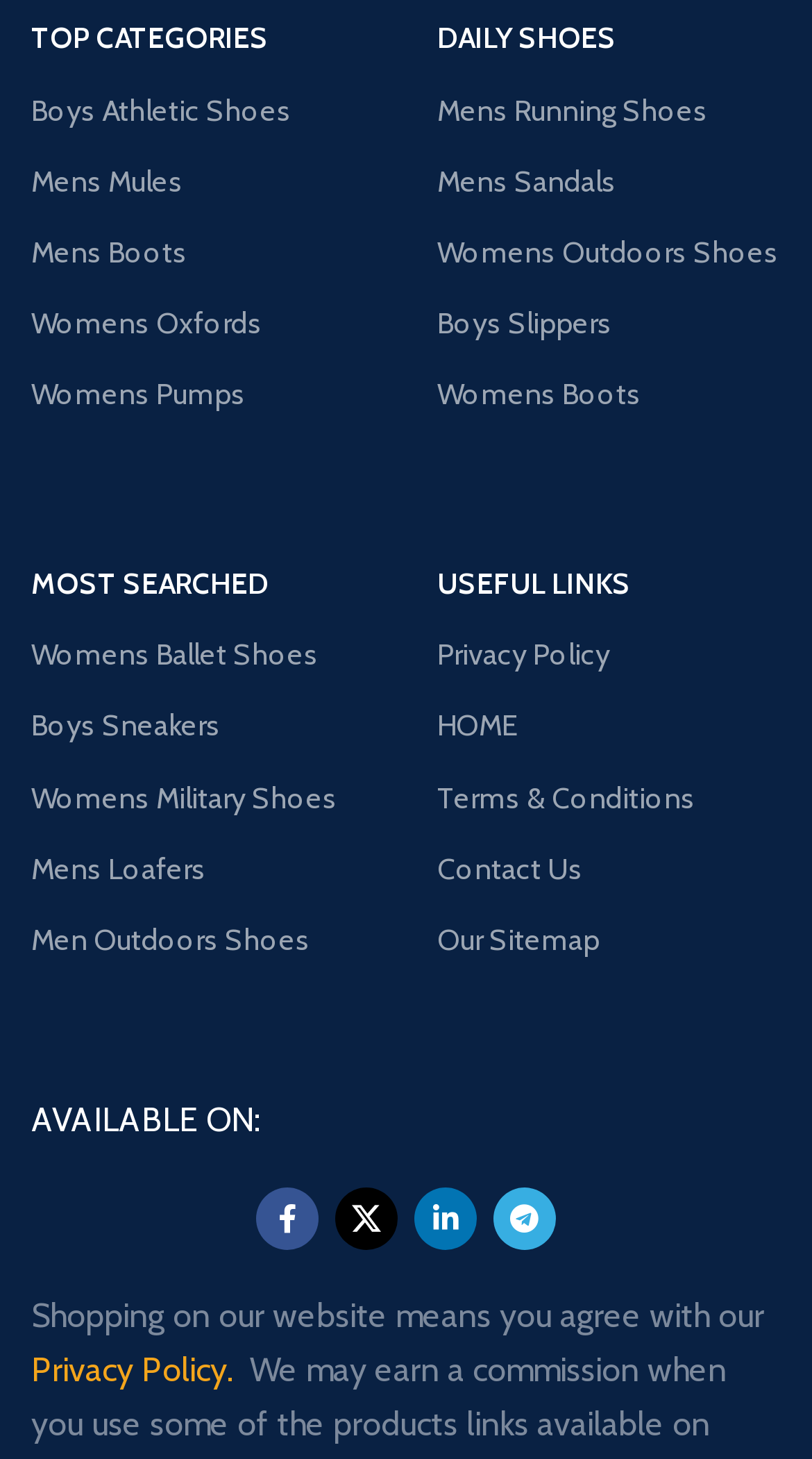Predict the bounding box coordinates of the area that should be clicked to accomplish the following instruction: "View Mens Mules". The bounding box coordinates should consist of four float numbers between 0 and 1, i.e., [left, top, right, bottom].

[0.038, 0.1, 0.462, 0.148]